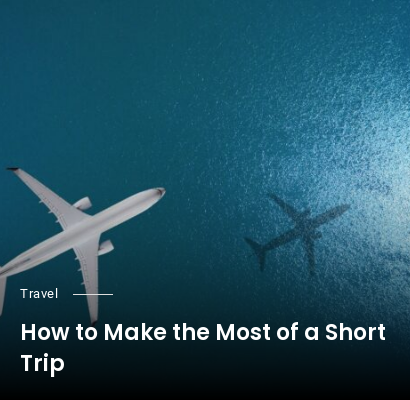Please provide a one-word or phrase answer to the question: 
What is the theme of the content suggested by the image?

Travel